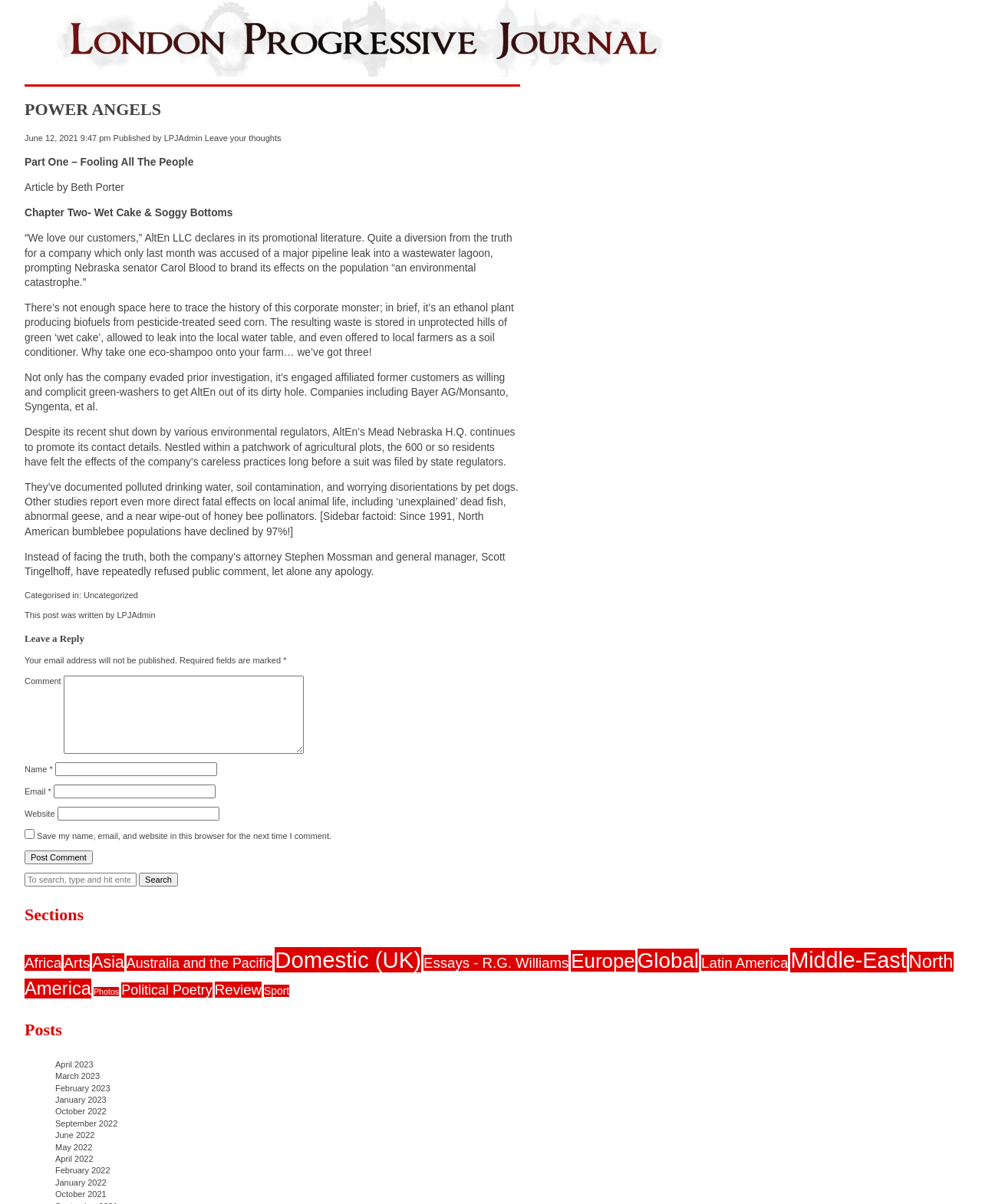Specify the bounding box coordinates (top-left x, top-left y, bottom-right x, bottom-right y) of the UI element in the screenshot that matches this description: Australia and the Pacific

[0.129, 0.794, 0.278, 0.806]